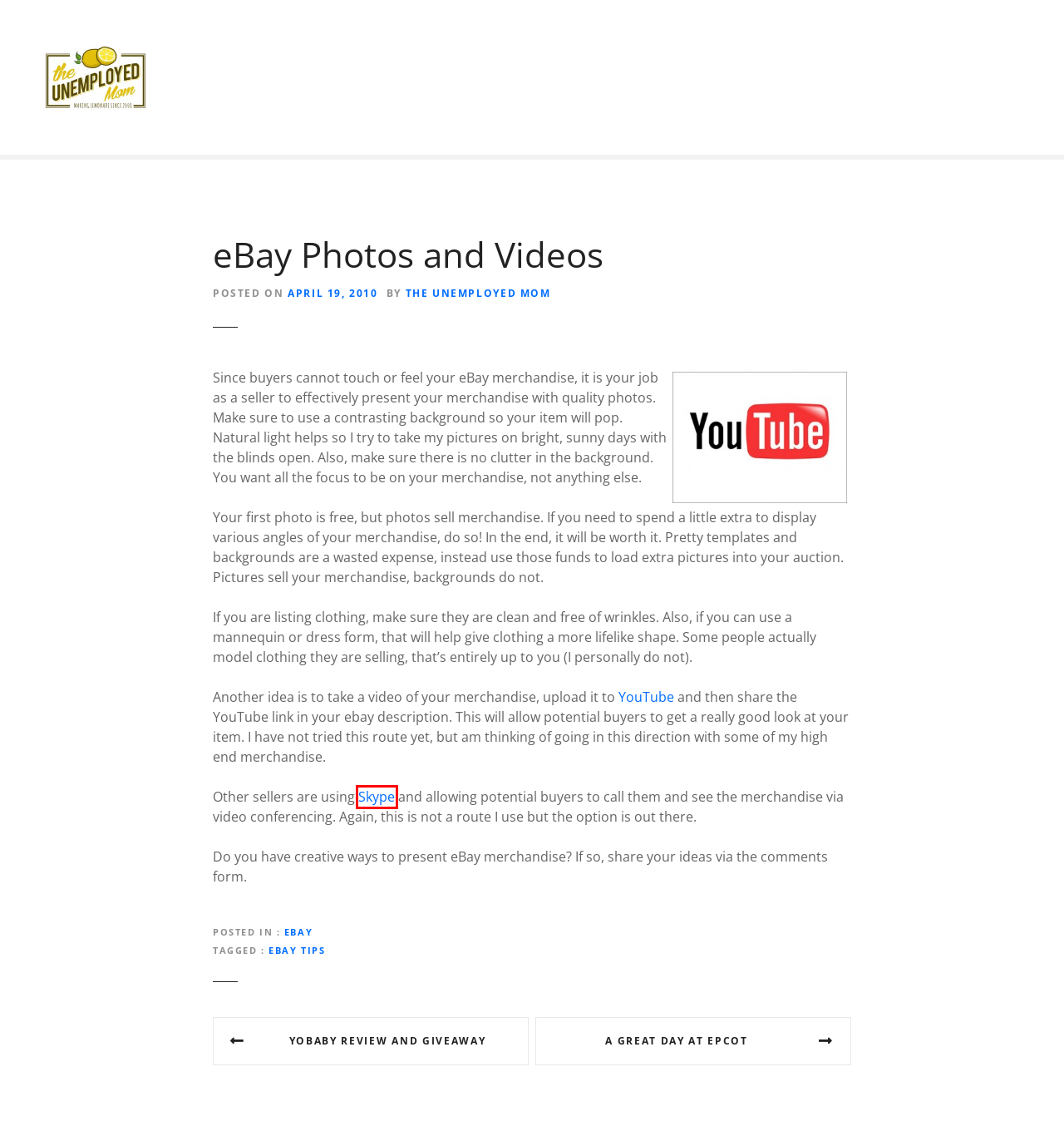Observe the provided screenshot of a webpage that has a red rectangle bounding box. Determine the webpage description that best matches the new webpage after clicking the element inside the red bounding box. Here are the candidates:
A. Technology and Parenthood
B. eBay
C. A Great Day At Epcot
D. YoBaby Review and Giveaway
E. April 19, 2010
F. The Unemployed Mom
G. April 8, 2010
H. eBay Tips

A